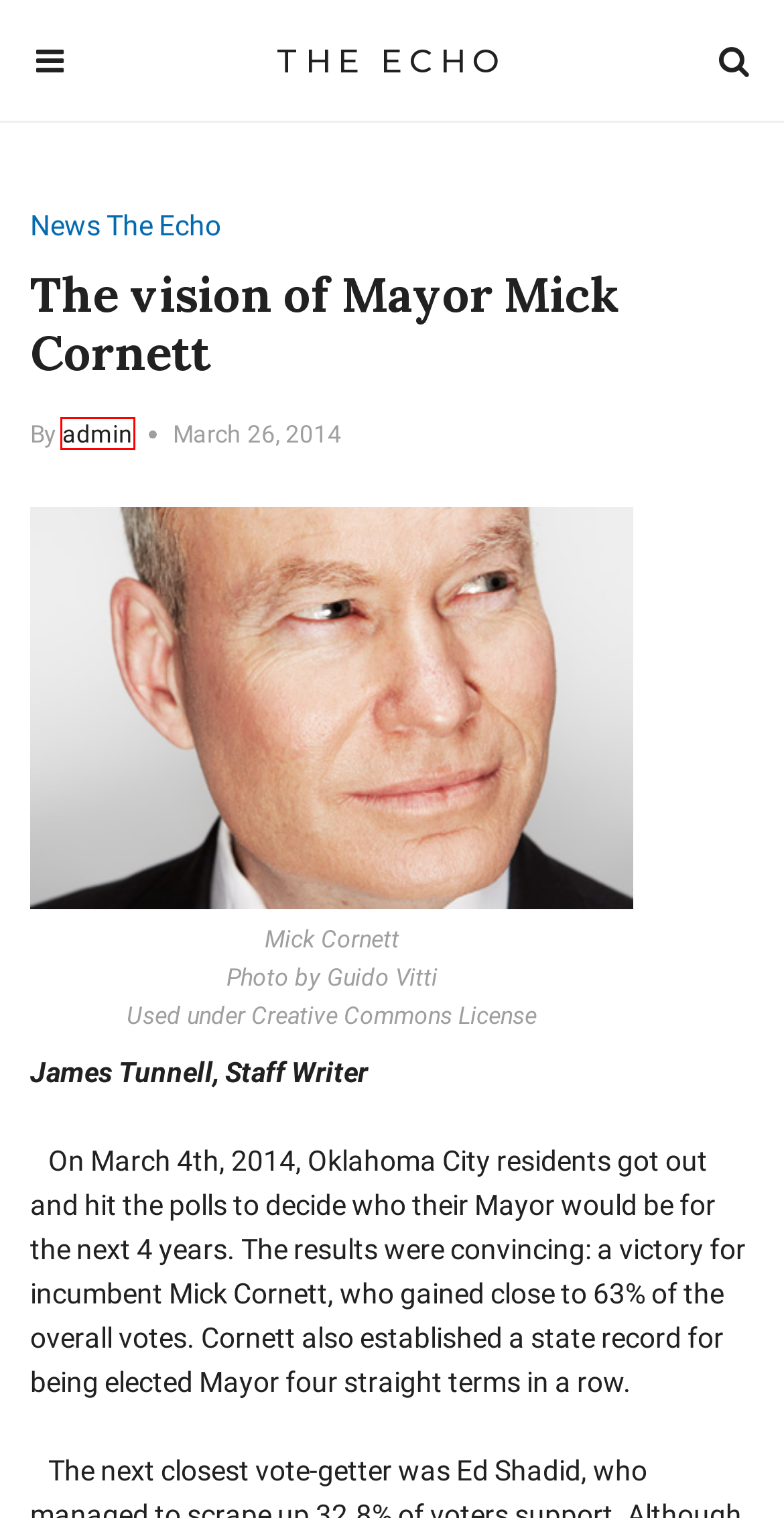You have been given a screenshot of a webpage, where a red bounding box surrounds a UI element. Identify the best matching webpage description for the page that loads after the element in the bounding box is clicked. Options include:
A. classic view – The Echo
B. admin – The Echo
C. mayoral election – The Echo
D. mike vierow – The Echo
E. Covid-19 – The Echo
F. snu athletics – The Echo
G. Get to Know Kody: An Awesome SNU Dining Employee – The Echo
H. katelyn lamb – The Echo

B